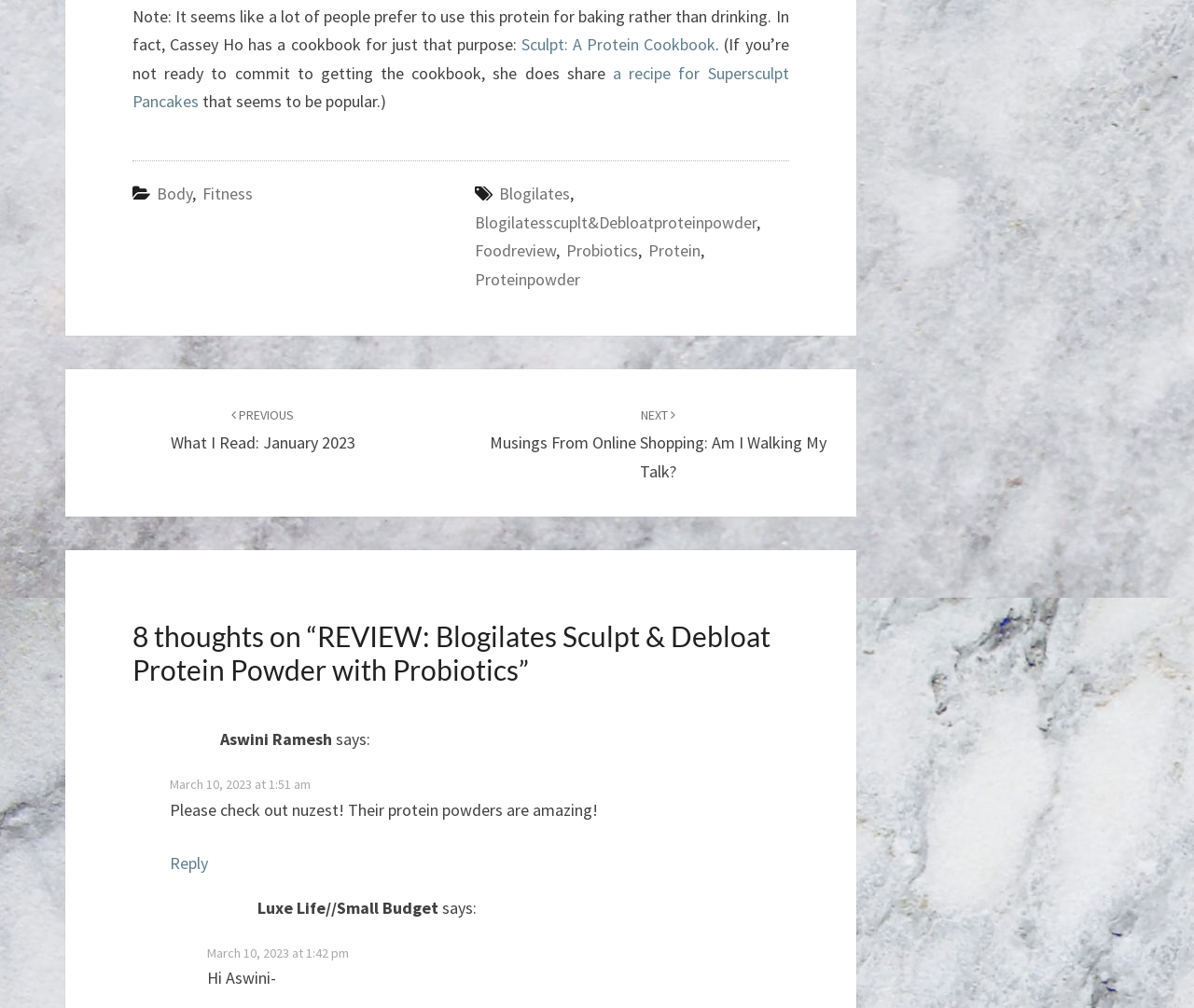Please provide a one-word or phrase answer to the question: 
Who is the author of the first comment?

Aswini Ramesh